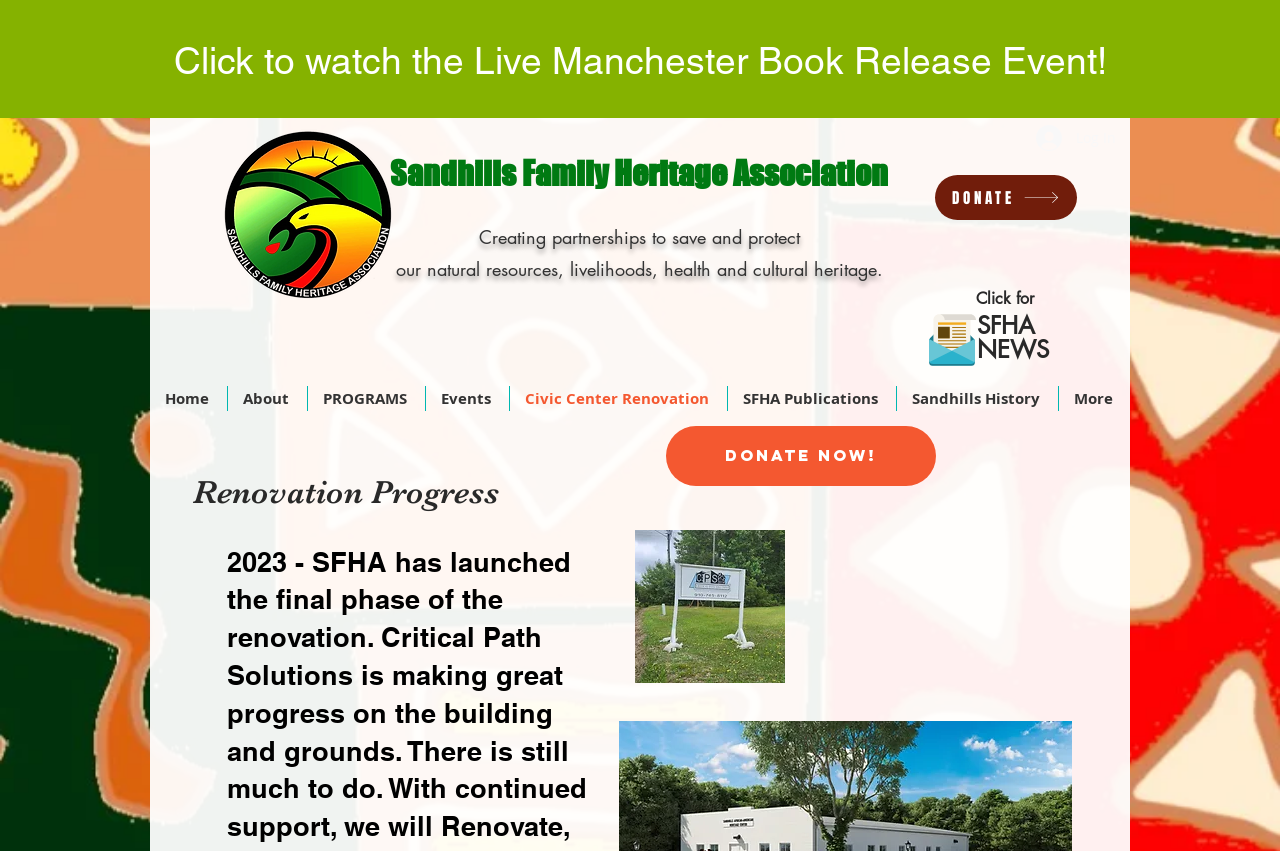Could you provide the bounding box coordinates for the portion of the screen to click to complete this instruction: "Donate Now!"?

[0.52, 0.501, 0.731, 0.571]